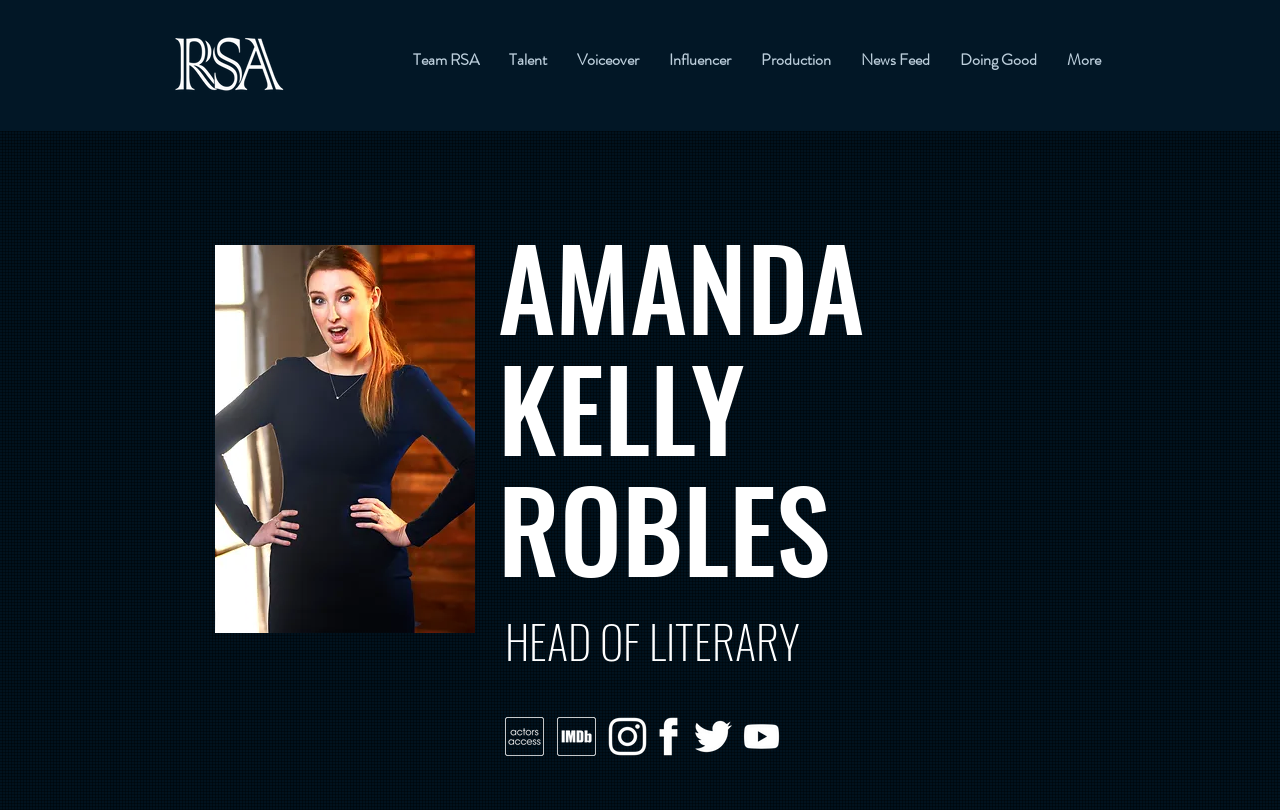Identify the bounding box of the UI element described as follows: "Team RSA". Provide the coordinates as four float numbers in the range of 0 to 1 [left, top, right, bottom].

[0.311, 0.054, 0.386, 0.093]